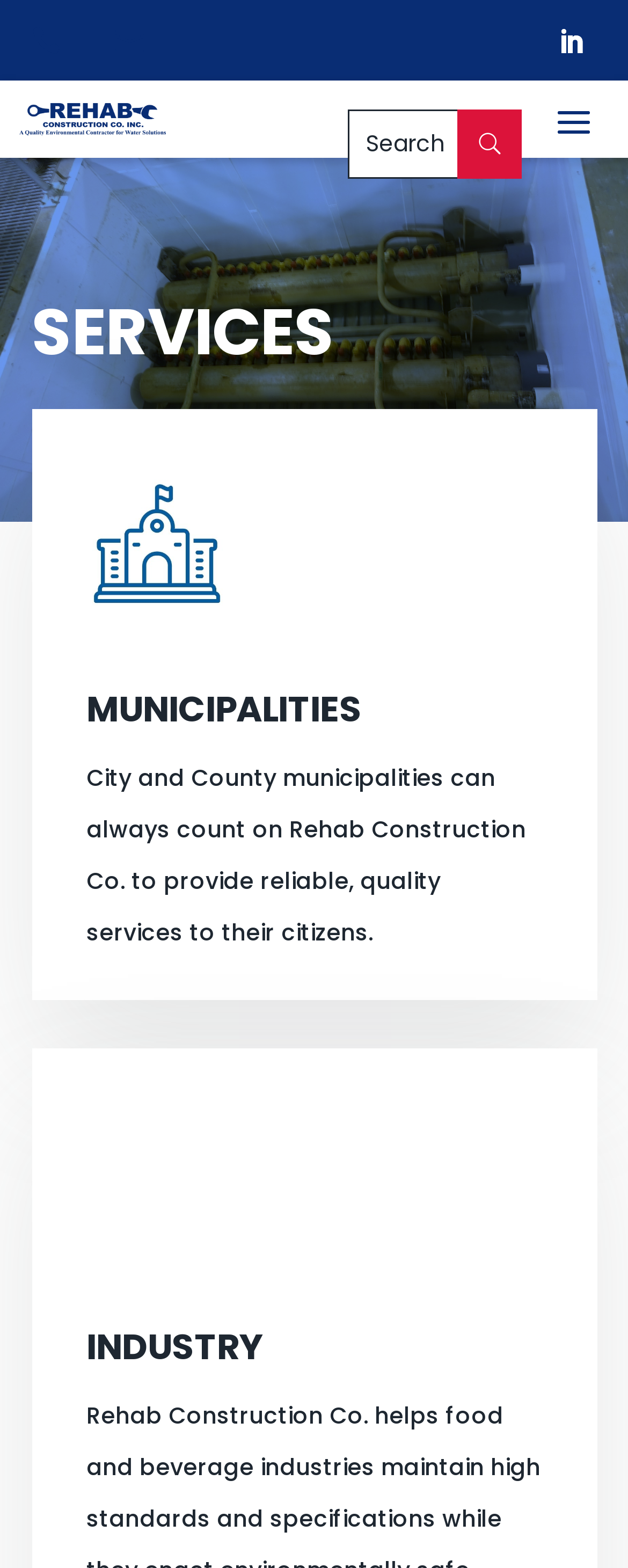What is the tone of the webpage?
Please respond to the question with as much detail as possible.

The language and content of the webpage, including the headings and text, convey a professional tone. The use of formal language and the emphasis on providing reliable and quality services also suggest a professional tone.